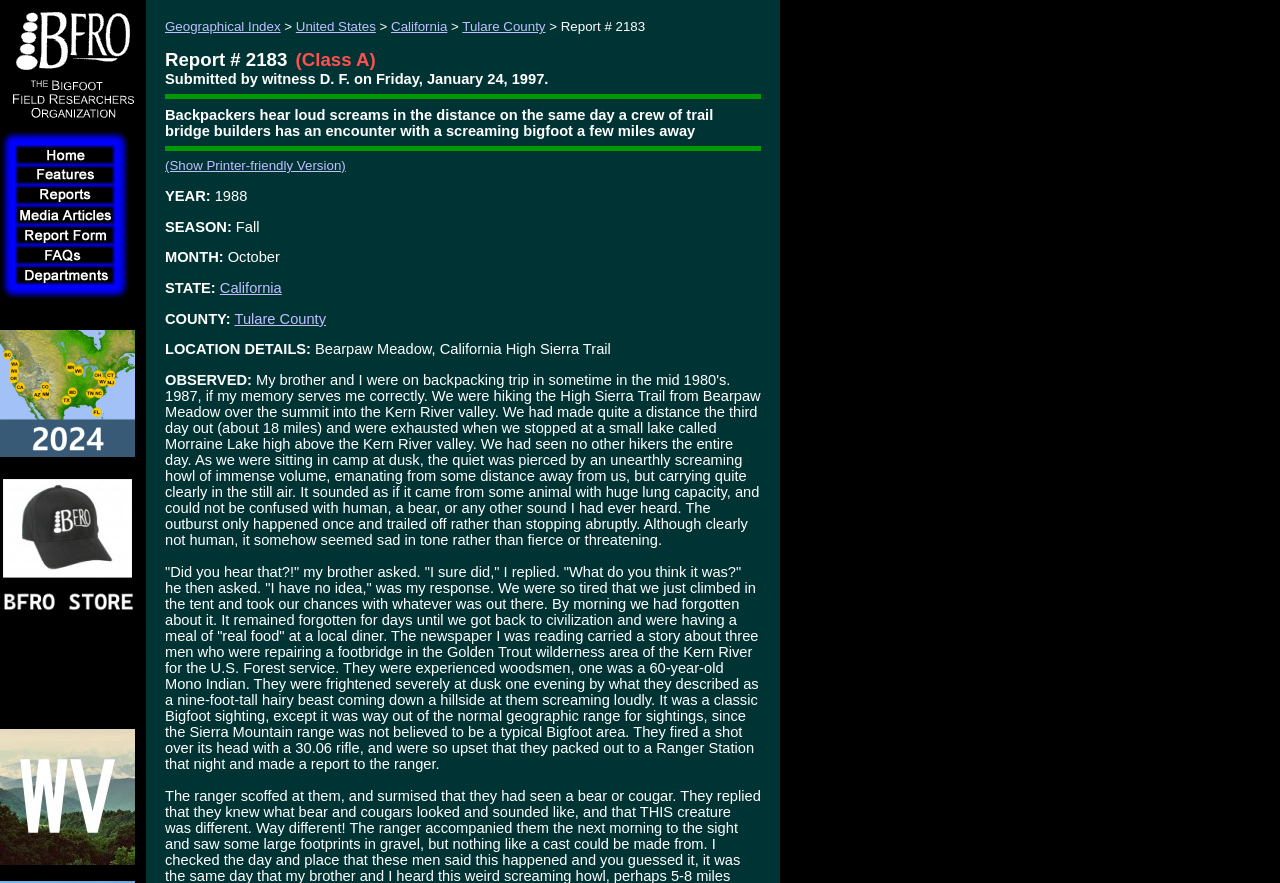Locate the coordinates of the bounding box for the clickable region that fulfills this instruction: "Click the Bigfoot Field Researchers Organization Logo".

[0.006, 0.133, 0.107, 0.151]